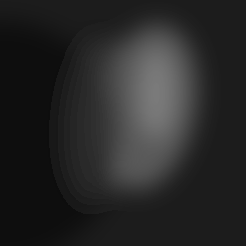Write a descriptive caption for the image, covering all notable aspects.

The image showcases a product titled "Activated Charcoal Bar Soap," which is highlighted in a visually engaging manner. This bar soap is described as providing a deep cleansing hydration boost, appealing to those seeking effective skincare solutions. The price label indicates that it is available for $7.99, suggesting affordability while maintaining quality. Alongside this product, the context hints at a selection of various bar soaps, including a Lavender Bar Soap, which offers the soothing aroma of lavender essential oil, and a Trailhead Bar Soap, known for its rugged essence that captures the great outdoors. The layout emphasizes a best seller designation, indicating popularity among customers. This combination of features positions the Activated Charcoal Bar Soap as an attractive option for those interested in enhancing their skincare routine.